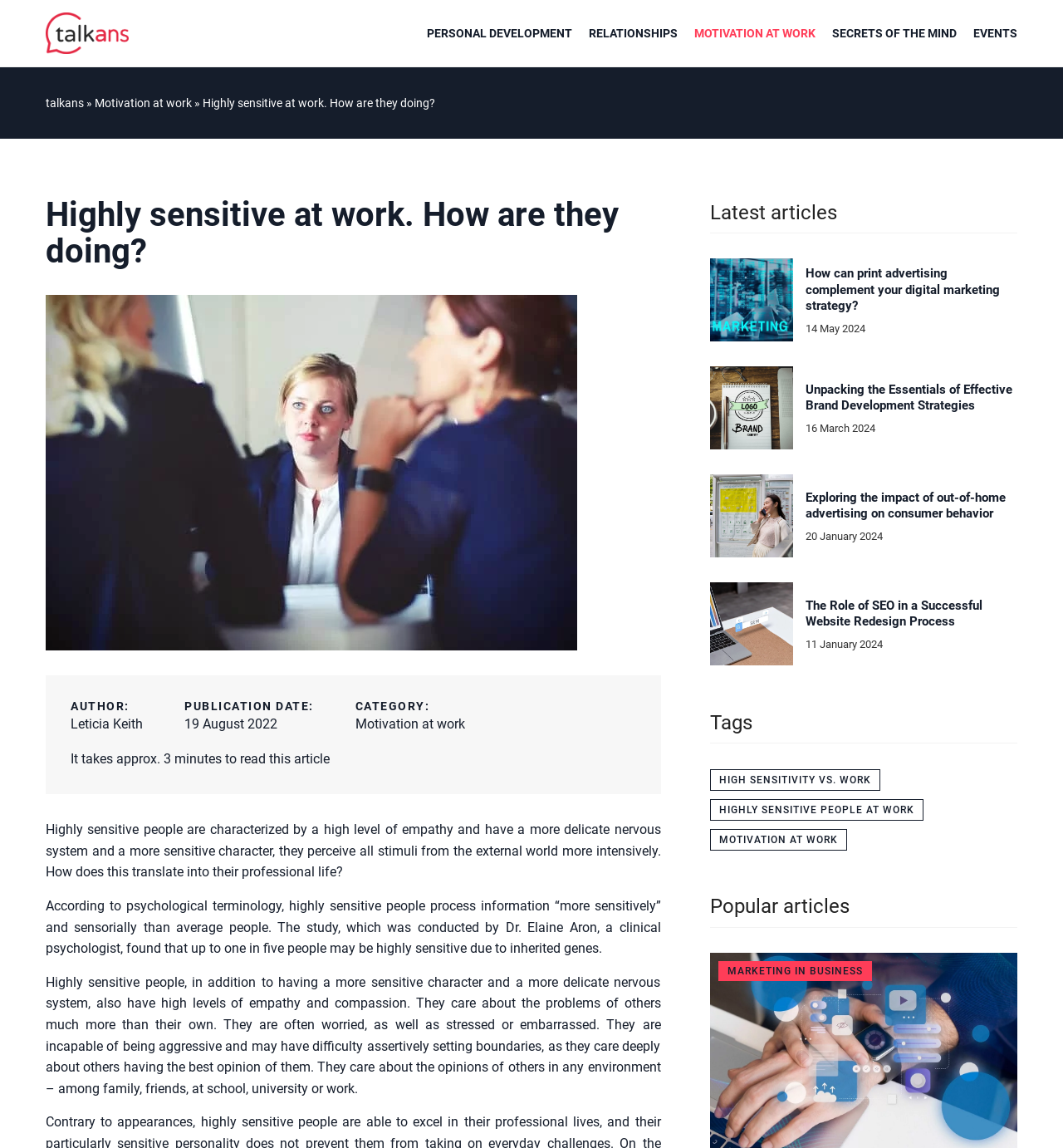Please locate the bounding box coordinates for the element that should be clicked to achieve the following instruction: "Click on PERSONAL DEVELOPMENT". Ensure the coordinates are given as four float numbers between 0 and 1, i.e., [left, top, right, bottom].

[0.402, 0.018, 0.538, 0.04]